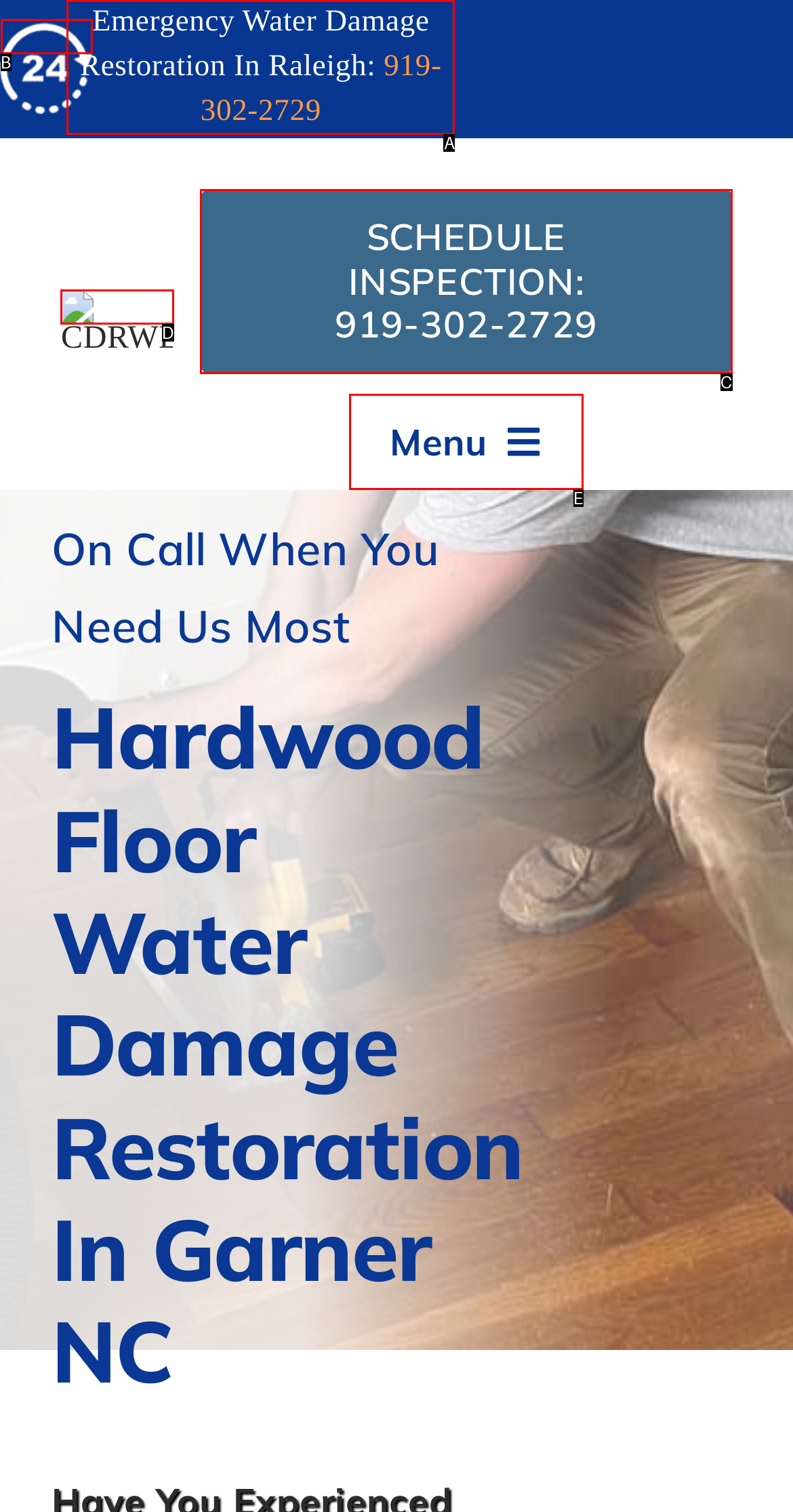Please identify the UI element that matches the description: Schedule Inspection: 919-302-2729
Respond with the letter of the correct option.

C